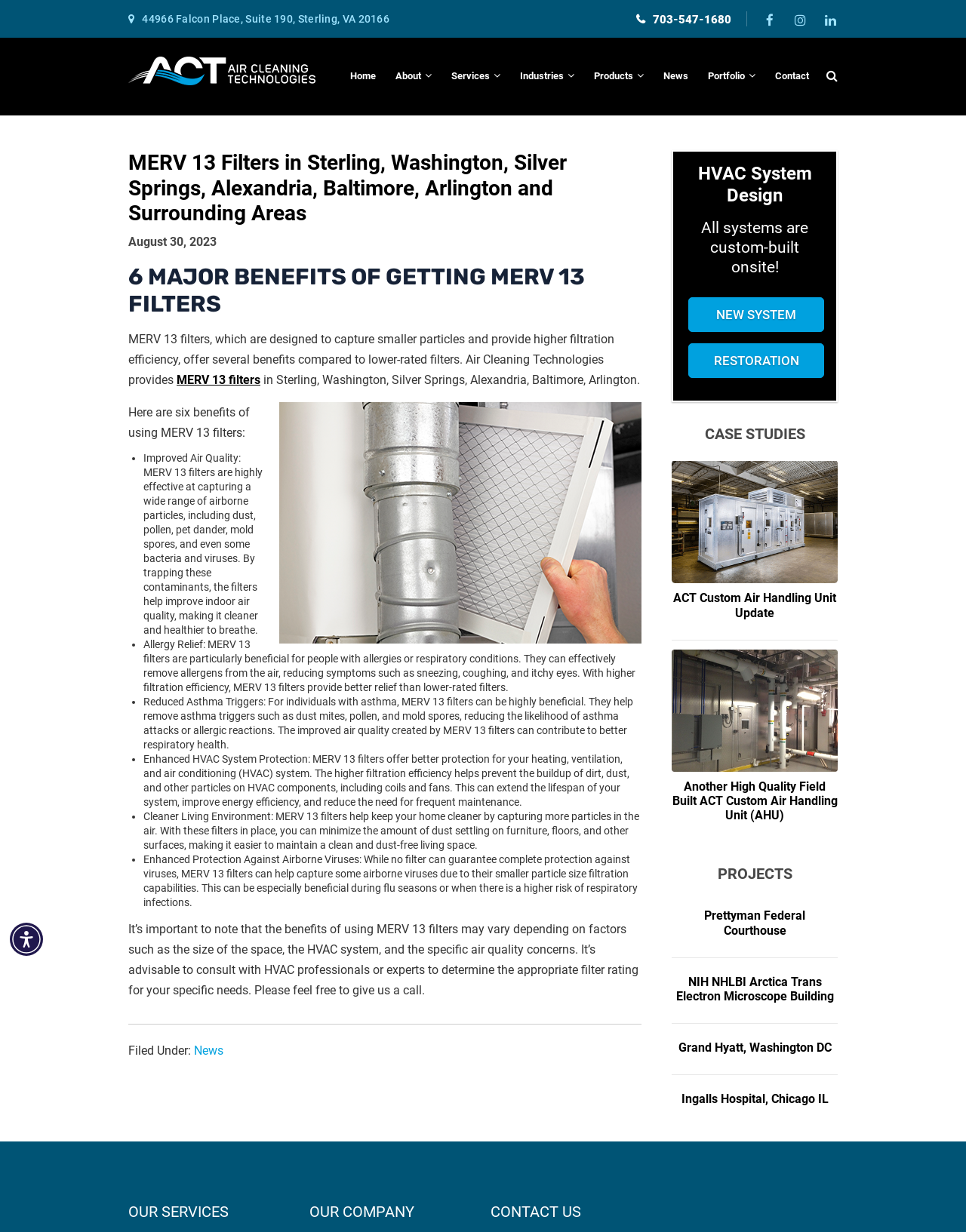What is the address of Air Cleaning Technologies?
Based on the image content, provide your answer in one word or a short phrase.

44966 Falcon Place, Suite 190, Sterling, VA 20166